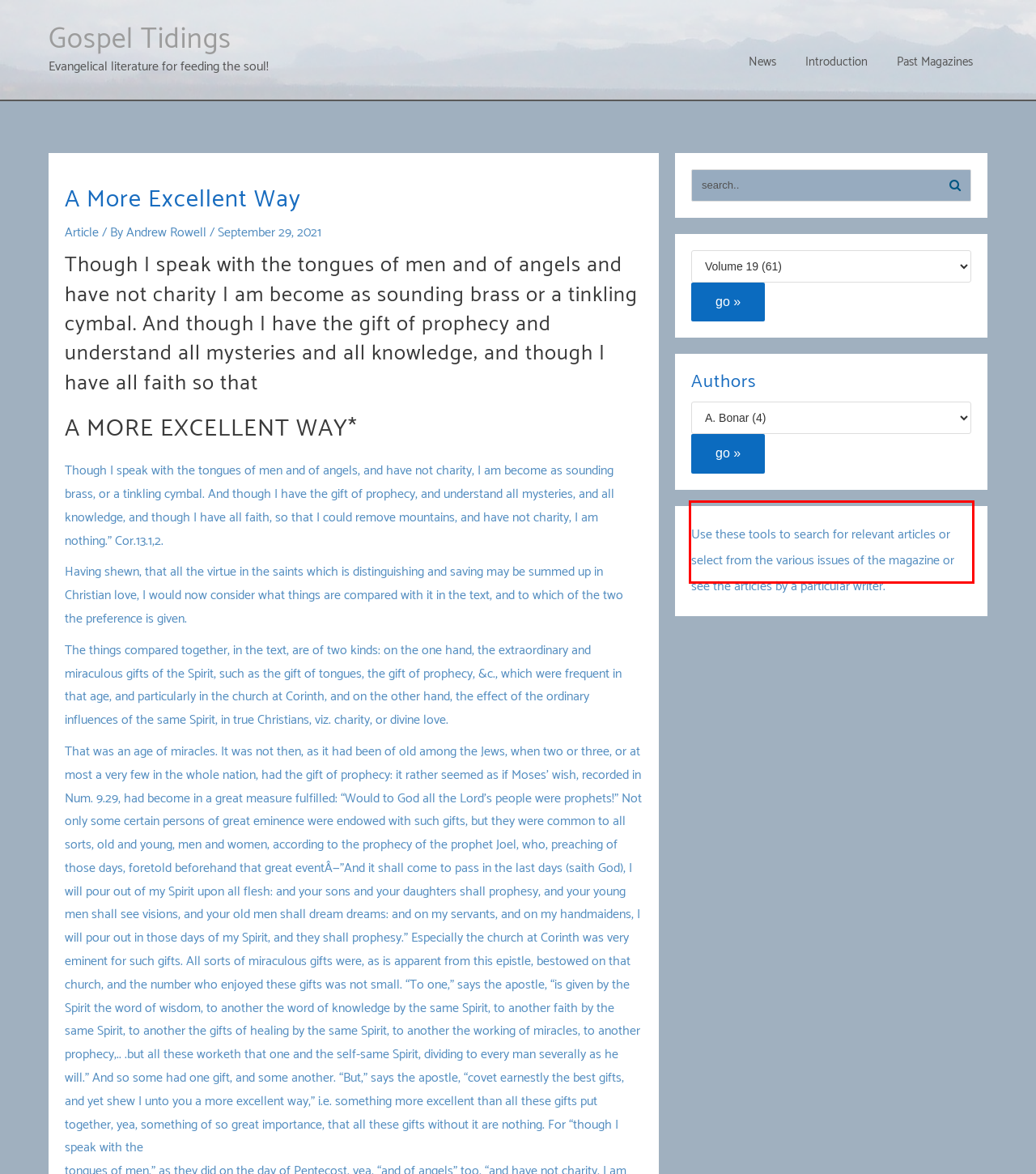Please use OCR to extract the text content from the red bounding box in the provided webpage screenshot.

Use these tools to search for relevant articles or select from the various issues of the magazine or see the articles by a particular writer.